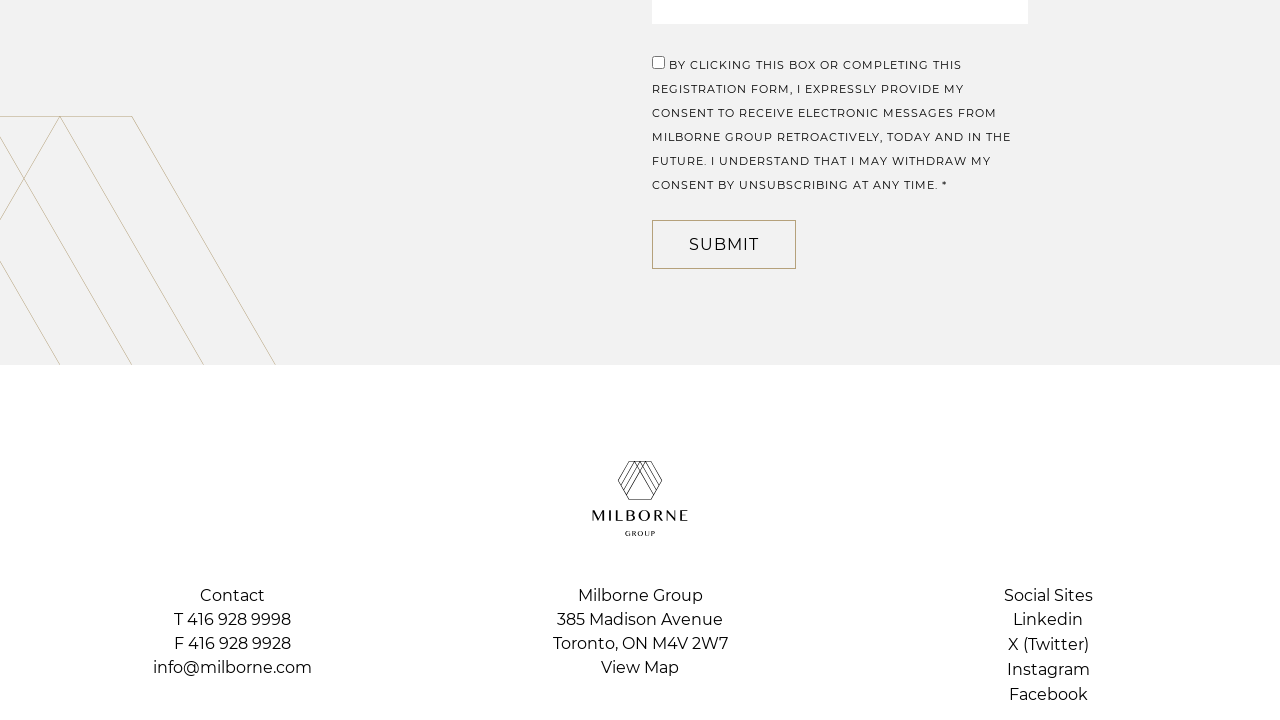Using the element description: "alt="Milborne Group"", determine the bounding box coordinates for the specified UI element. The coordinates should be four float numbers between 0 and 1, [left, top, right, bottom].

[0.462, 0.641, 0.538, 0.744]